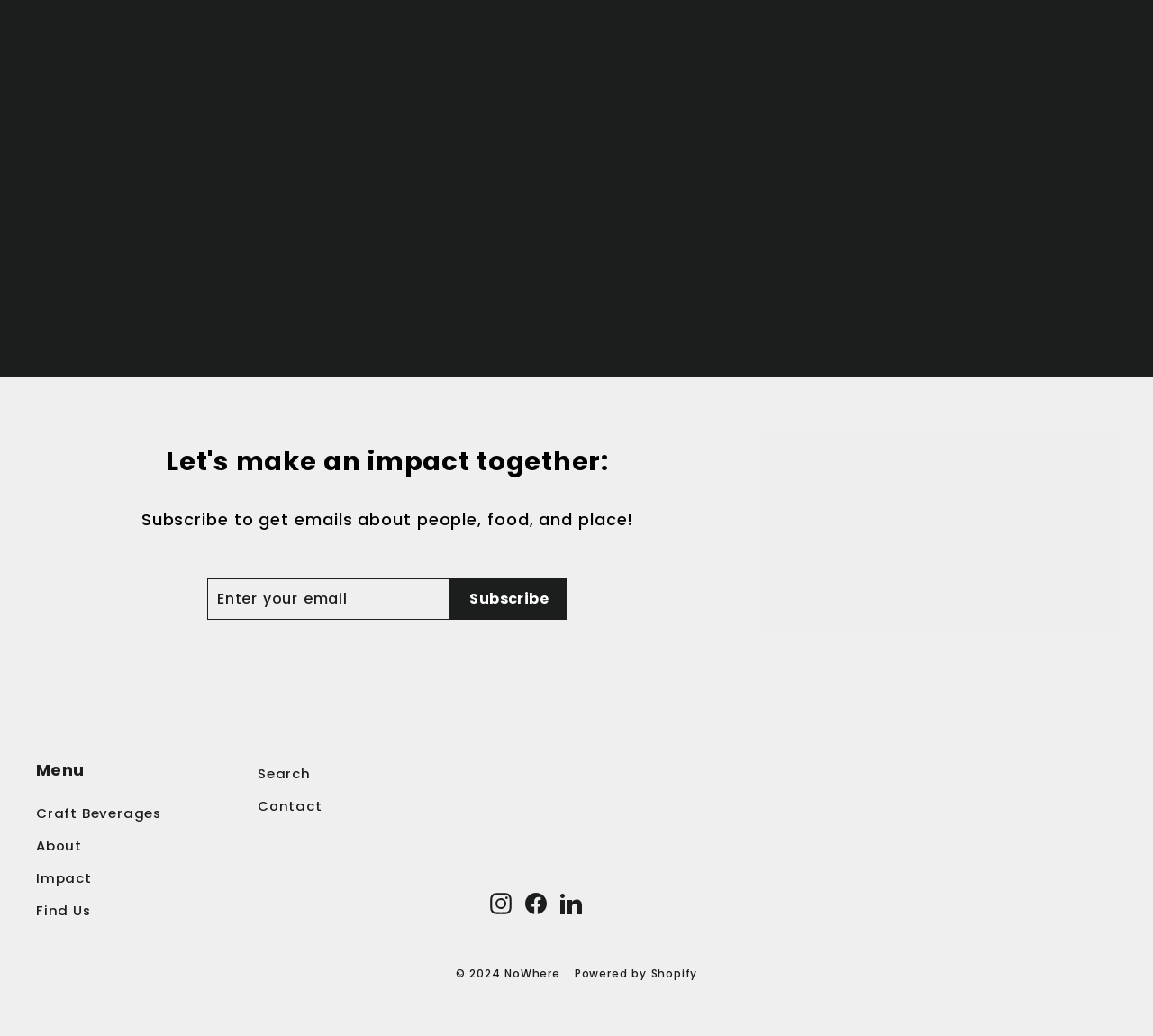What type of content is available in the 'Menu' section?
Utilize the image to construct a detailed and well-explained answer.

The 'Menu' section contains links to various pages, including 'Craft Beverages', 'About', 'Impact', 'Find Us', 'Search', and 'Contact', suggesting that it provides navigation to different sections of the website.